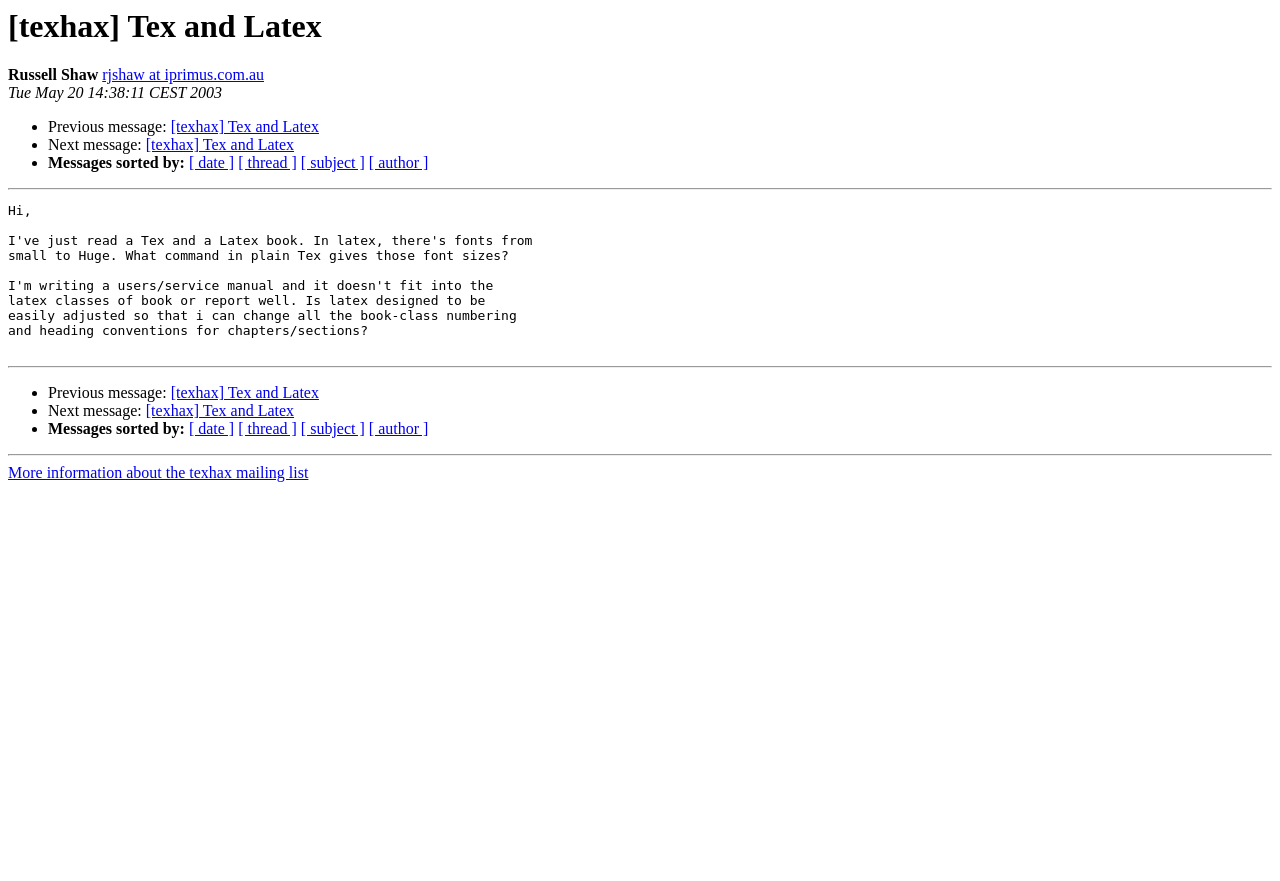Can you extract the primary headline text from the webpage?

[texhax] Tex and Latex